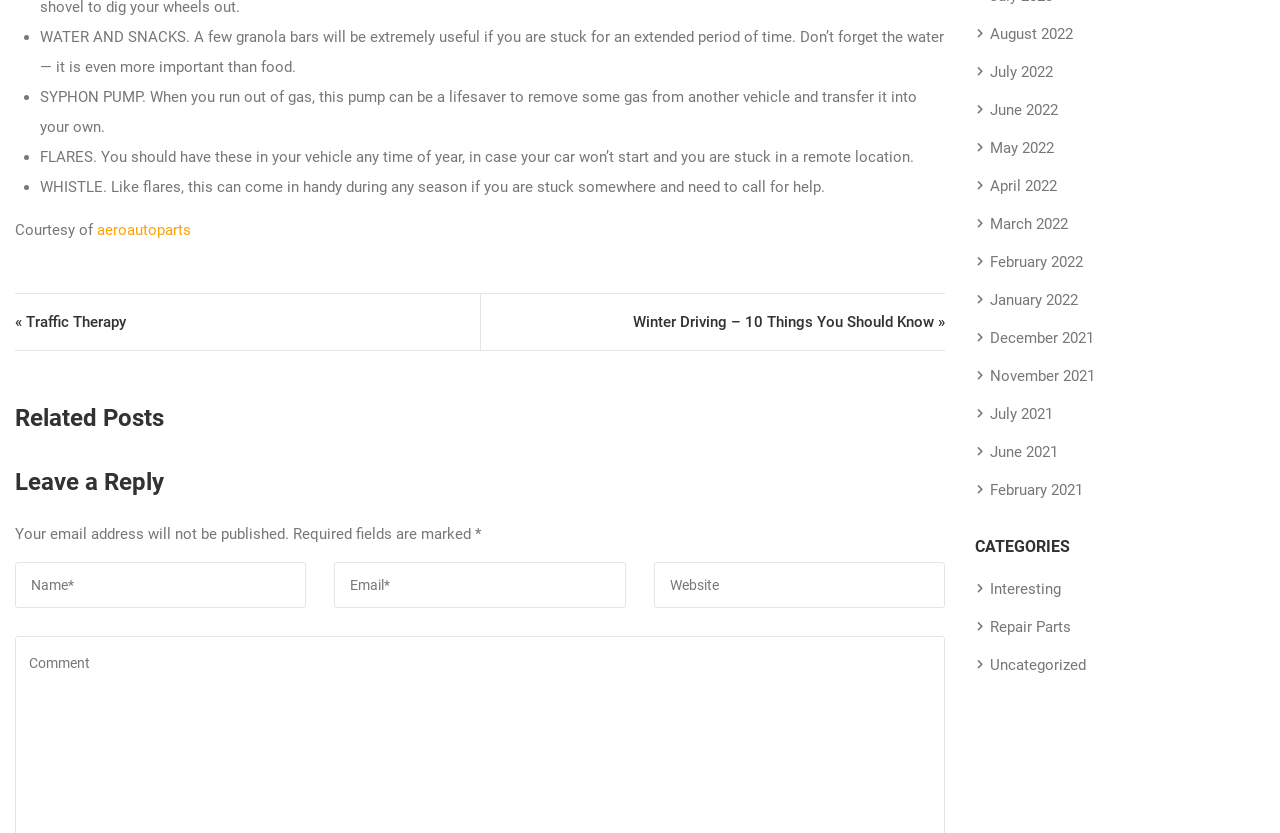Please give the bounding box coordinates of the area that should be clicked to fulfill the following instruction: "Enter your name in the 'Name*' textbox". The coordinates should be in the format of four float numbers from 0 to 1, i.e., [left, top, right, bottom].

[0.012, 0.674, 0.239, 0.729]